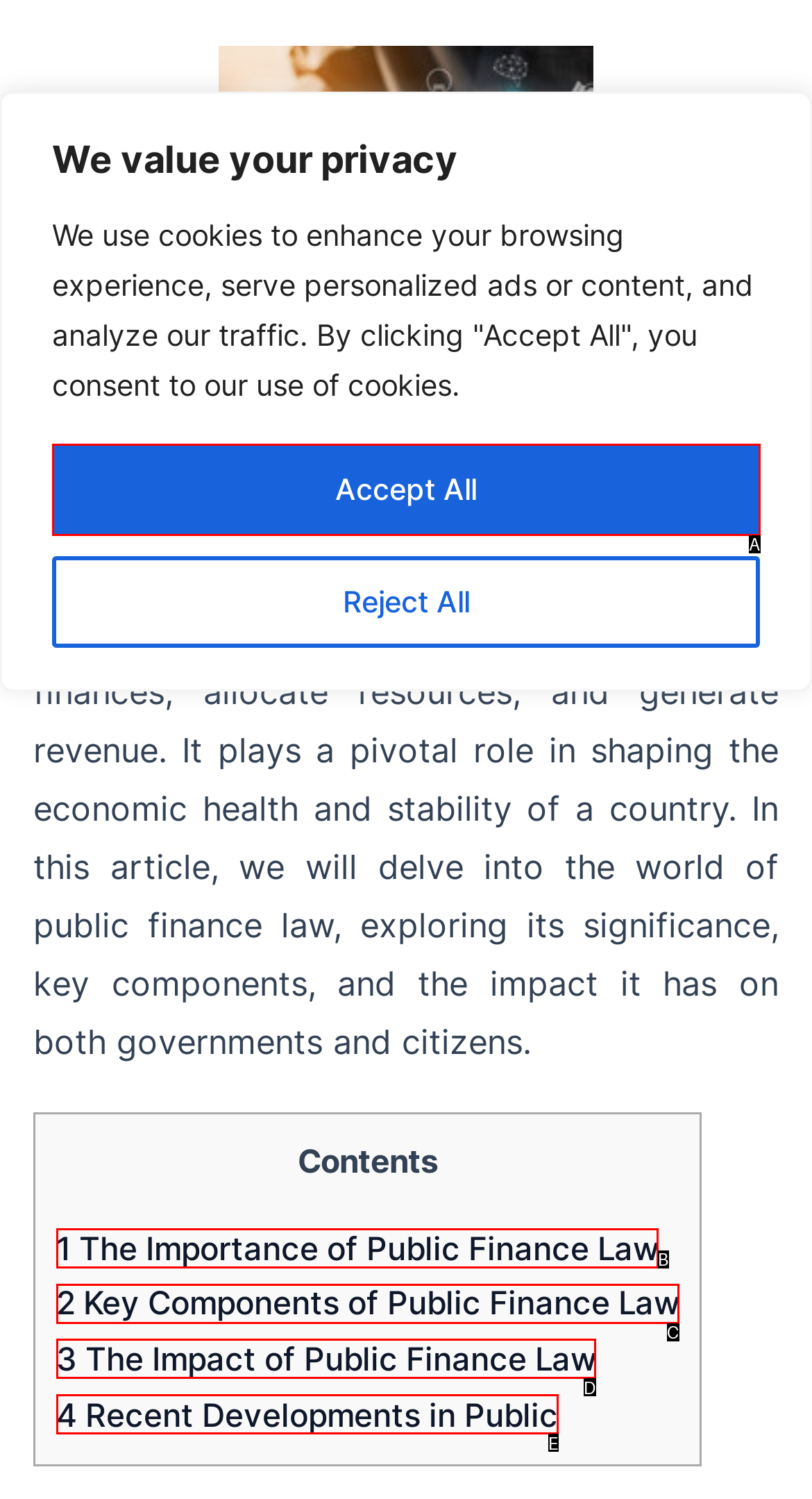Choose the HTML element that corresponds to the description: Accept All
Provide the answer by selecting the letter from the given choices.

A